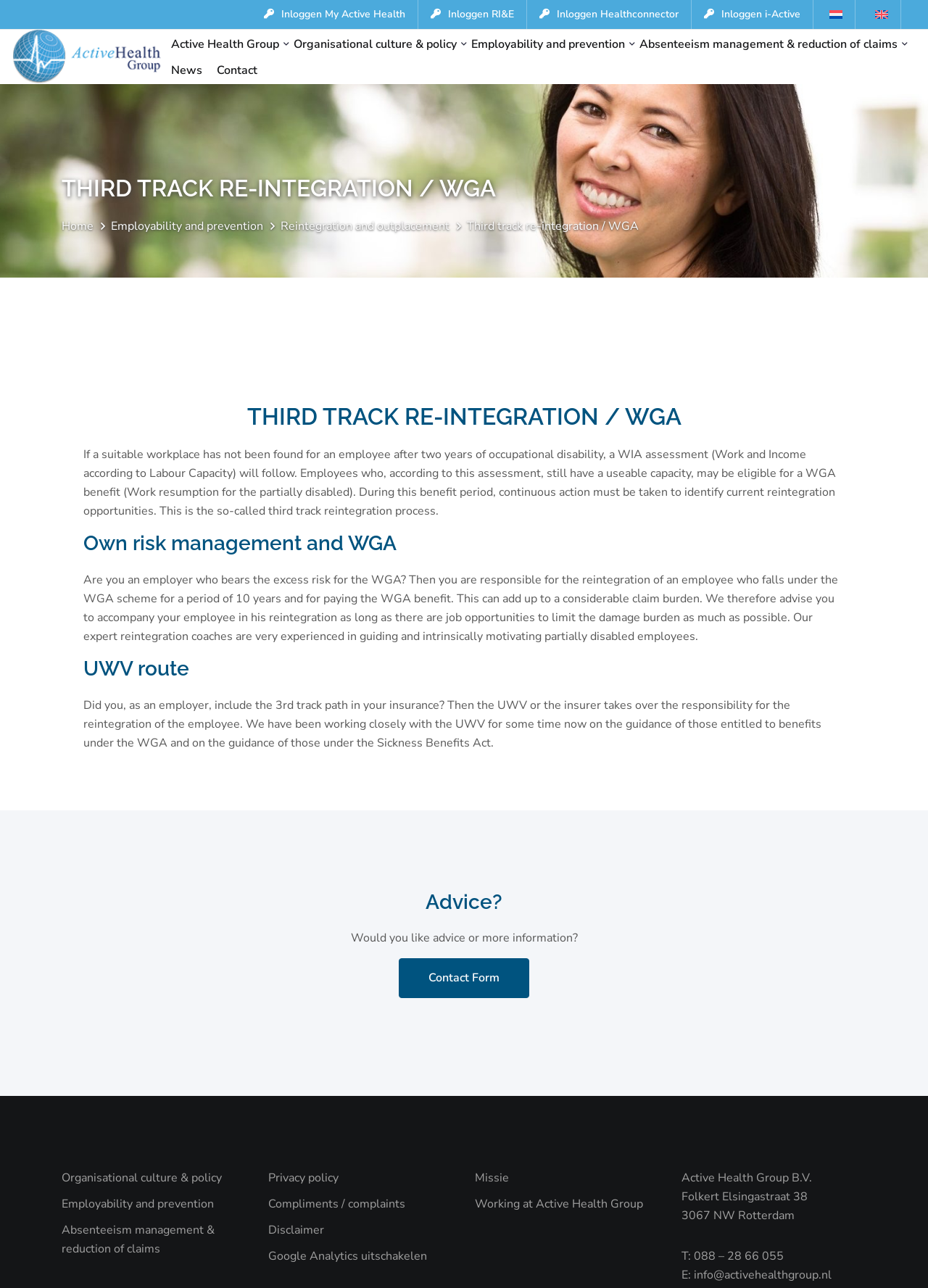Explain the webpage's layout and main content in detail.

This webpage is about Third Track Re-integration and WGA (Work Resumption for the Partially Disabled) services provided by Active Health Group. 

At the top of the page, there are five links for logging in to different platforms, including My Active Health, RI&E, Healthconnector, and i-Active. Next to these links, there are two language options, Dutch and English, each accompanied by a small flag icon. 

On the left side of the page, there is a logo of Active Health Group, and below it, there are several links to different sections of the website, including Organisational culture & policy, Employability and prevention, Absenteeism management & reduction of claims, and News.

The main content of the page is divided into several sections. The first section has a heading "THIRD TRACK RE-INTEGRATION / WGA" and provides an introduction to the topic. Below this, there are three links to Home, Employability and prevention, and Reintegration and outplacement. 

The next section explains the process of third track reintegration, which involves identifying reintegration opportunities for employees who are partially disabled and eligible for a WGA benefit. 

The following sections discuss own risk management and WGA, the role of the UWV (Employee Insurance Agency) in the reintegration process, and provide advice on how employers can limit their claim burden by accompanying their employees in the reintegration process.

At the bottom of the page, there are several links to other sections of the website, including Organisational culture & policy, Employability and prevention, Absenteeism management & reduction of claims, and Contact Form. There are also links to Privacy policy, Compliments / complaints, Disclaimer, and Google Analytics uitschakelen. 

Finally, the page provides contact information for Active Health Group, including their address, phone number, and email address.